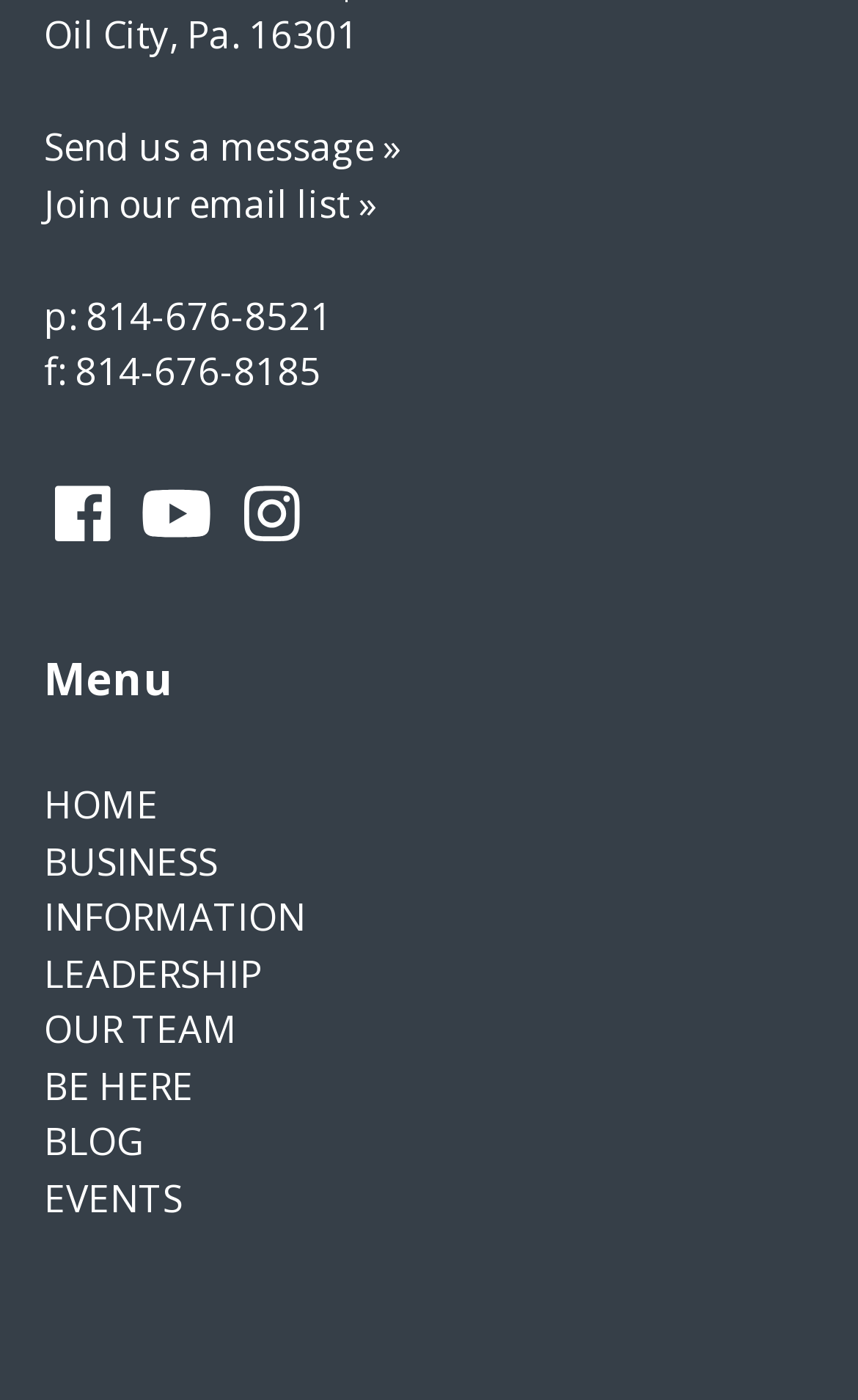Give a short answer using one word or phrase for the question:
What is the address of the location?

Oil City, Pa. 16301